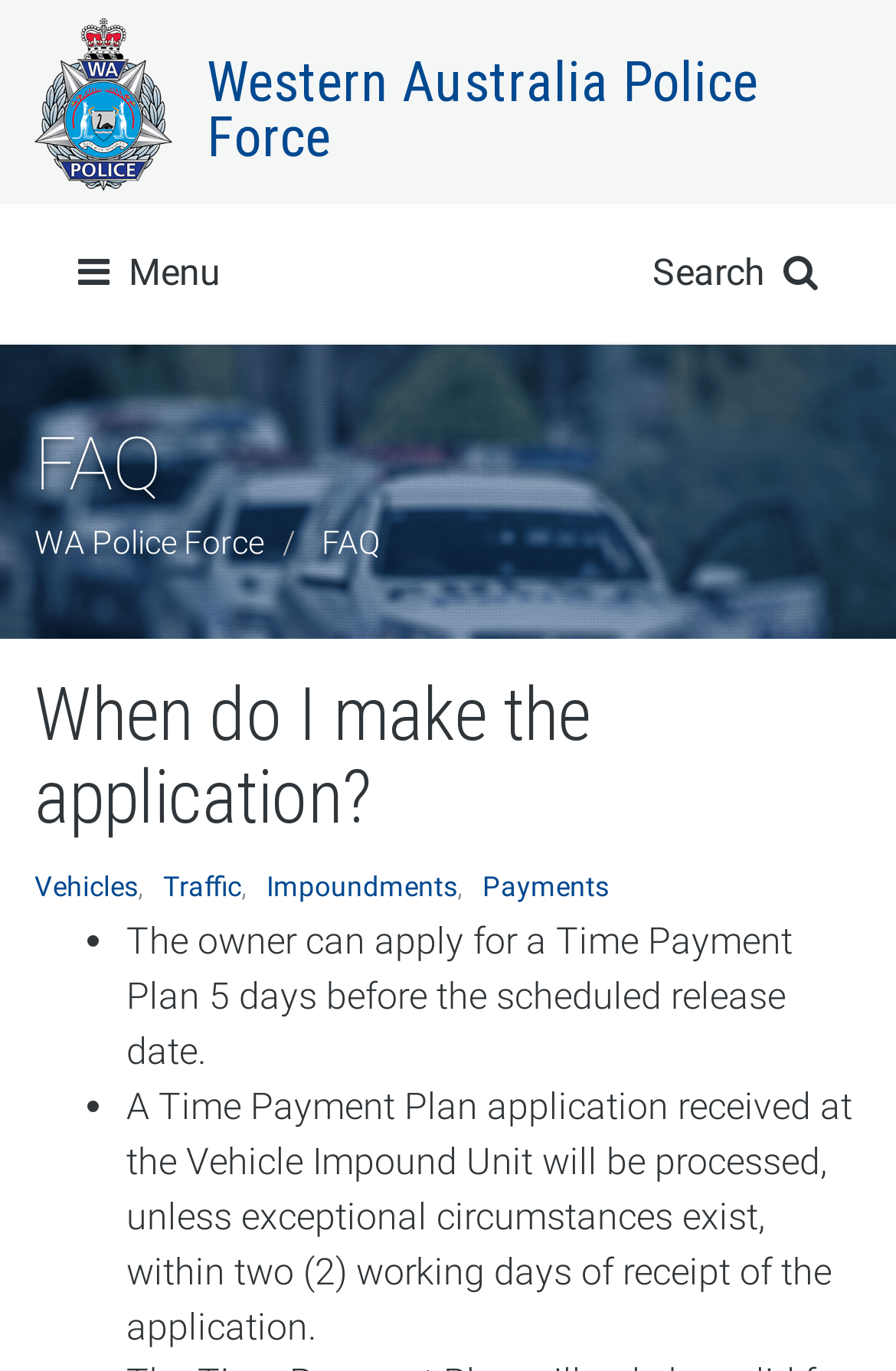What are the categories of FAQs?
From the image, respond with a single word or phrase.

Vehicles, Traffic, Impoundments, Payments